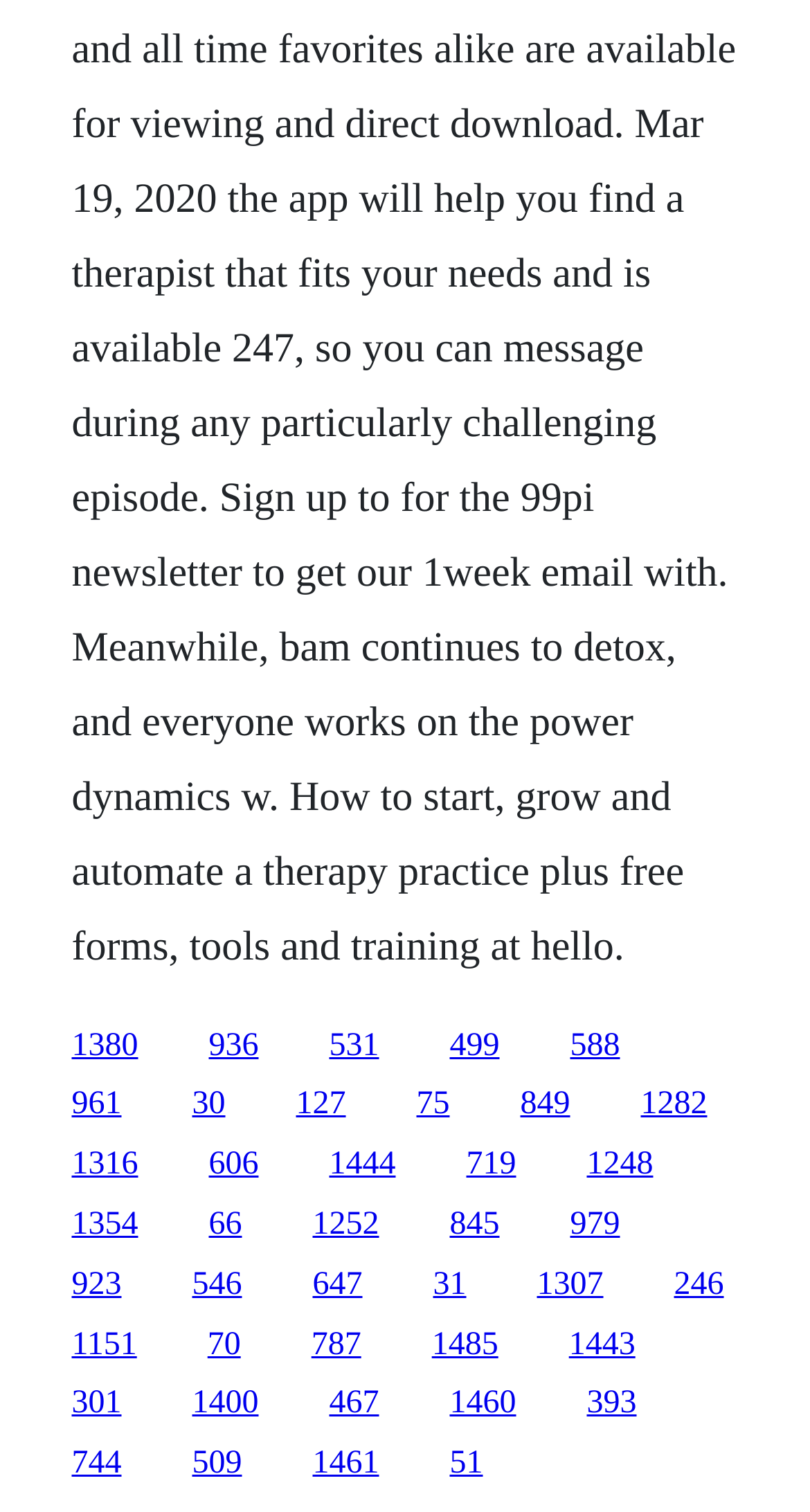Extract the bounding box coordinates for the HTML element that matches this description: "1354". The coordinates should be four float numbers between 0 and 1, i.e., [left, top, right, bottom].

[0.088, 0.798, 0.171, 0.821]